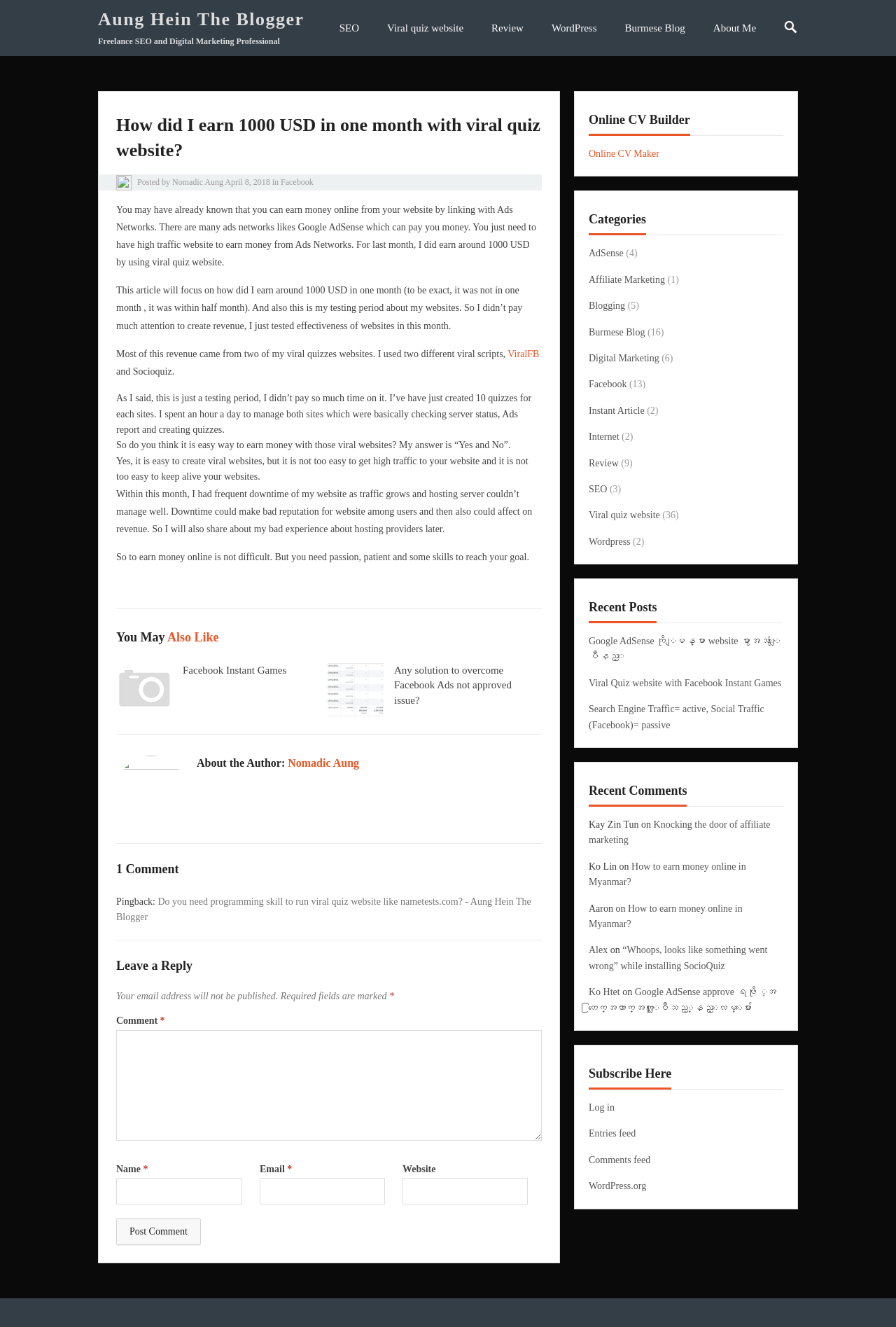Please find the bounding box coordinates of the element that you should click to achieve the following instruction: "Leave a reply to the article". The coordinates should be presented as four float numbers between 0 and 1: [left, top, right, bottom].

[0.13, 0.722, 0.605, 0.734]